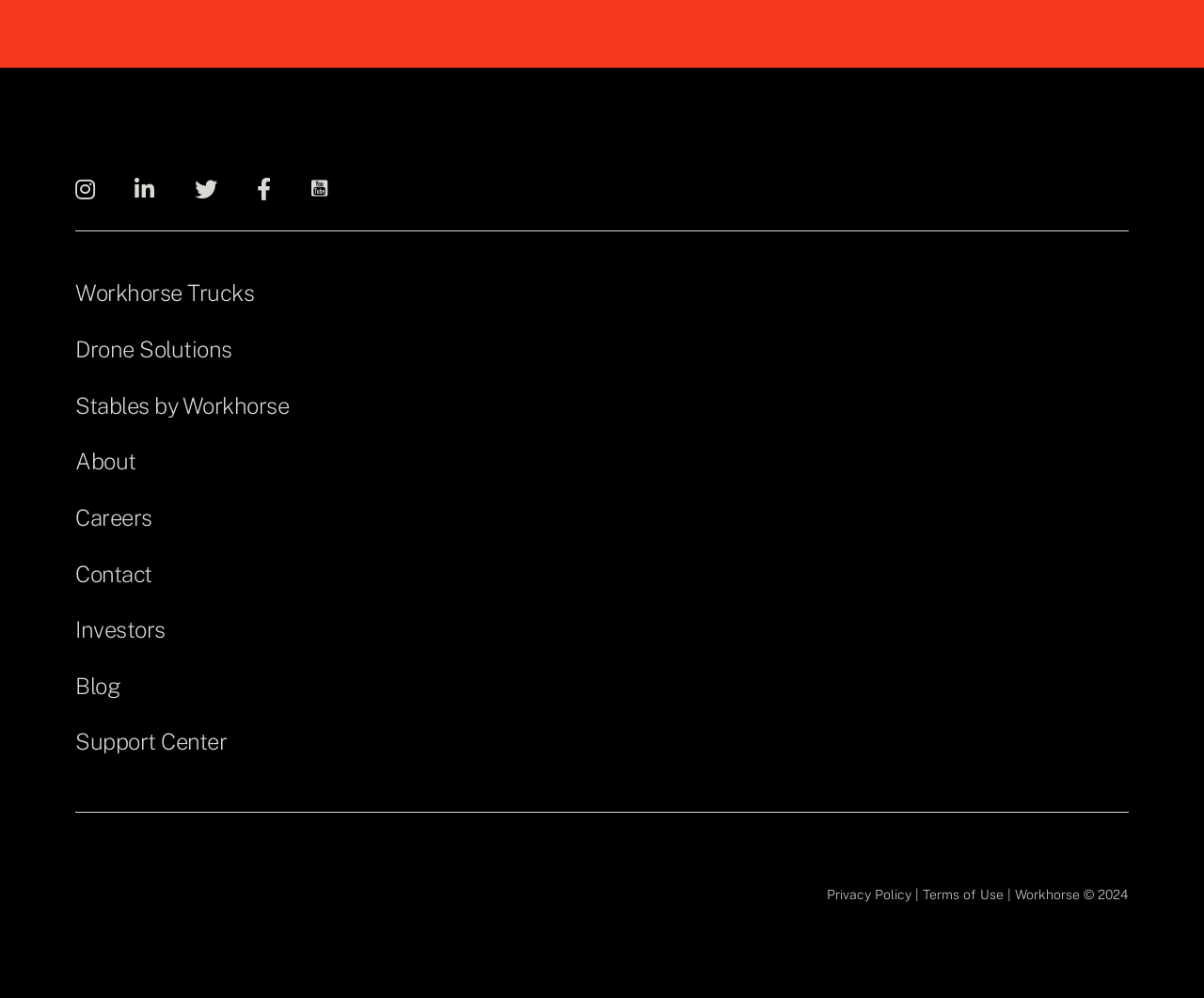How many static text elements are present at the bottom of the webpage?
Please respond to the question with as much detail as possible.

The bottom of the webpage contains two static text elements: one with the text '|' and another with the text 'Workhorse © 2024'. Therefore, there are 2 static text elements at the bottom of the webpage.